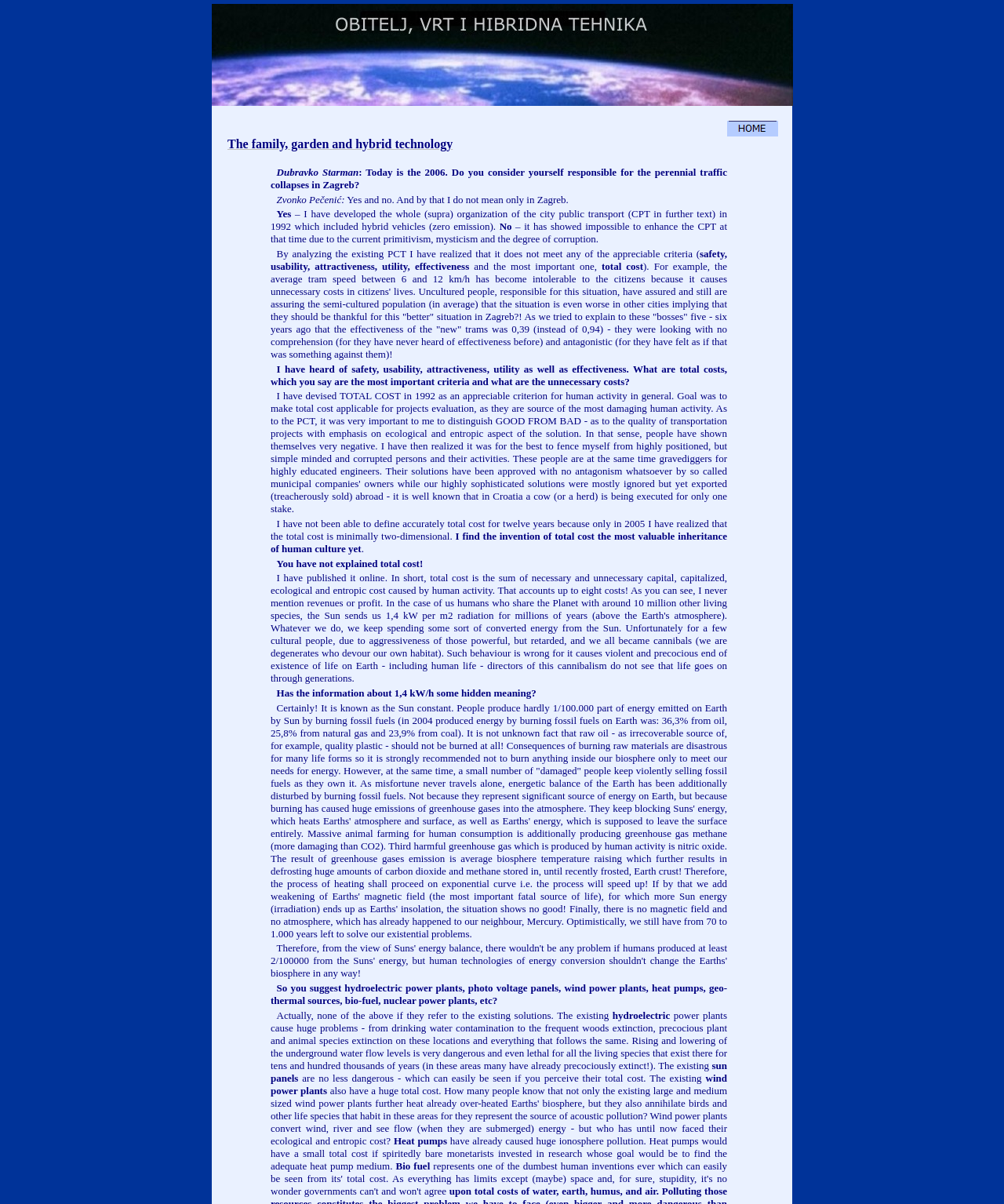What is the purpose of the image in the first table cell?
Please respond to the question thoroughly and include all relevant details.

The image in the first table cell does not have any accompanying text or clear functionality, suggesting that it is used for decorative or illustrative purposes.